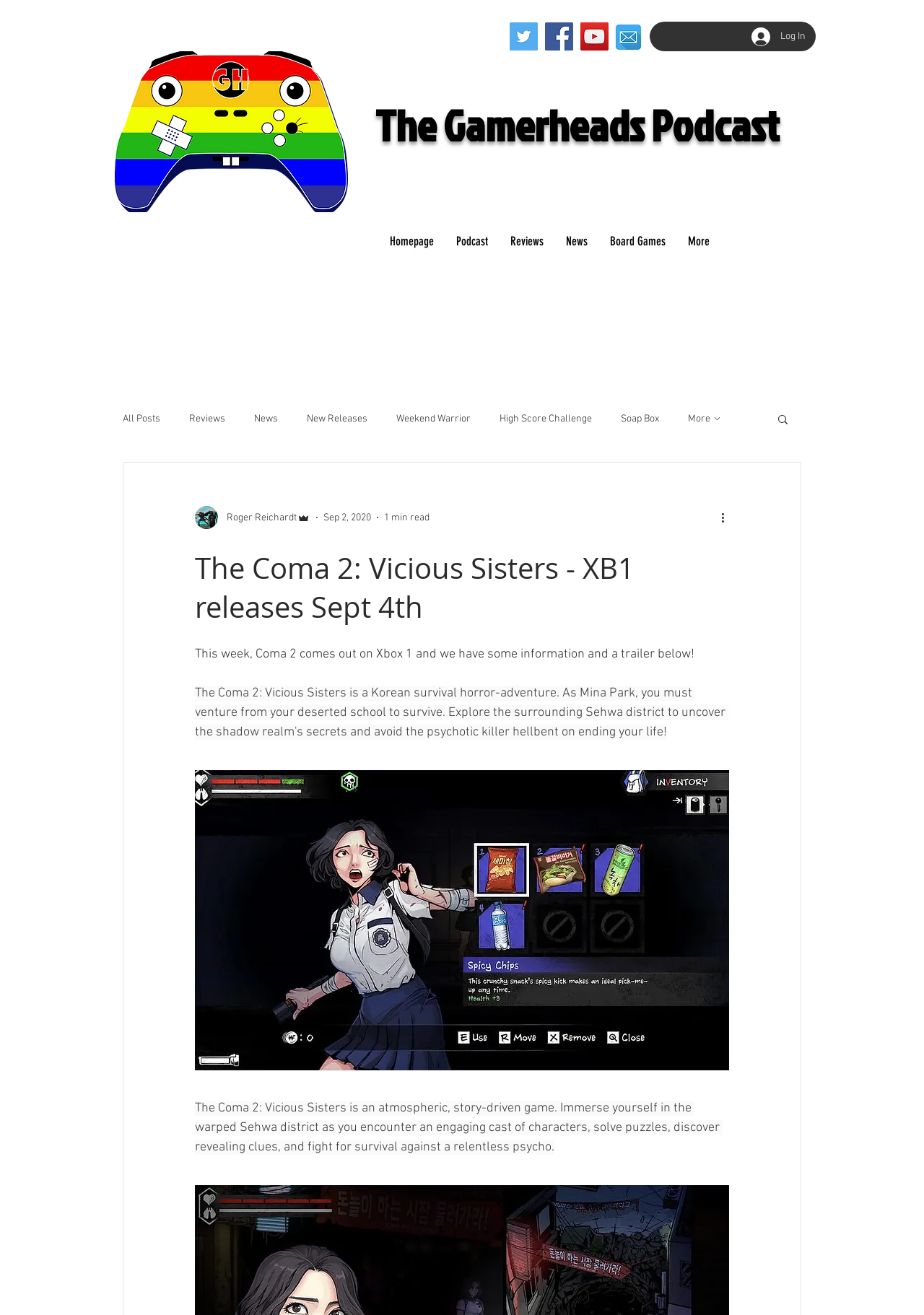Given the description of a UI element: "News", identify the bounding box coordinates of the matching element in the webpage screenshot.

[0.6, 0.175, 0.648, 0.193]